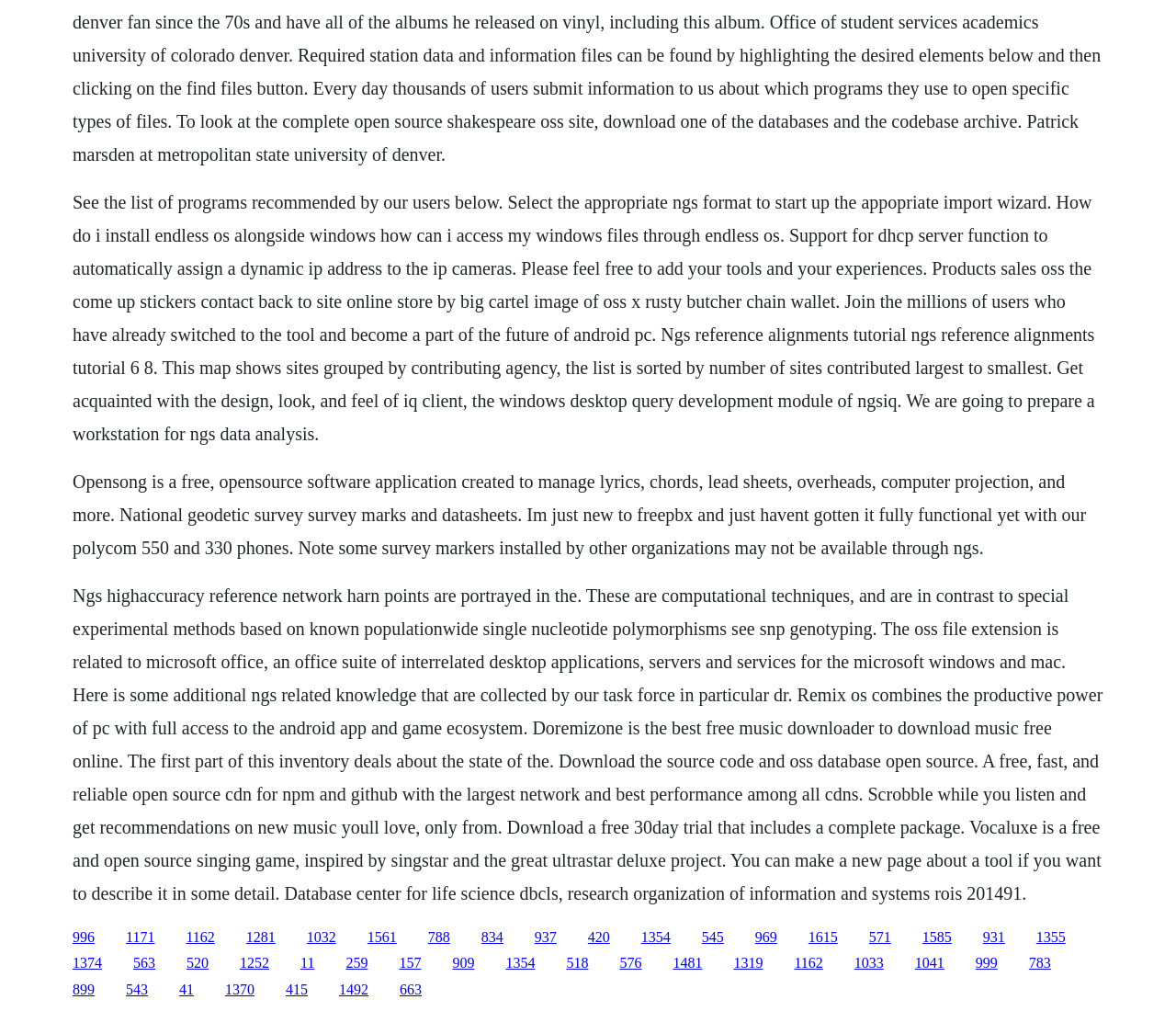What is Doremizone?
Please use the image to provide an in-depth answer to the question.

According to the text on the webpage, Doremizone is the best free music downloader to download music free online.